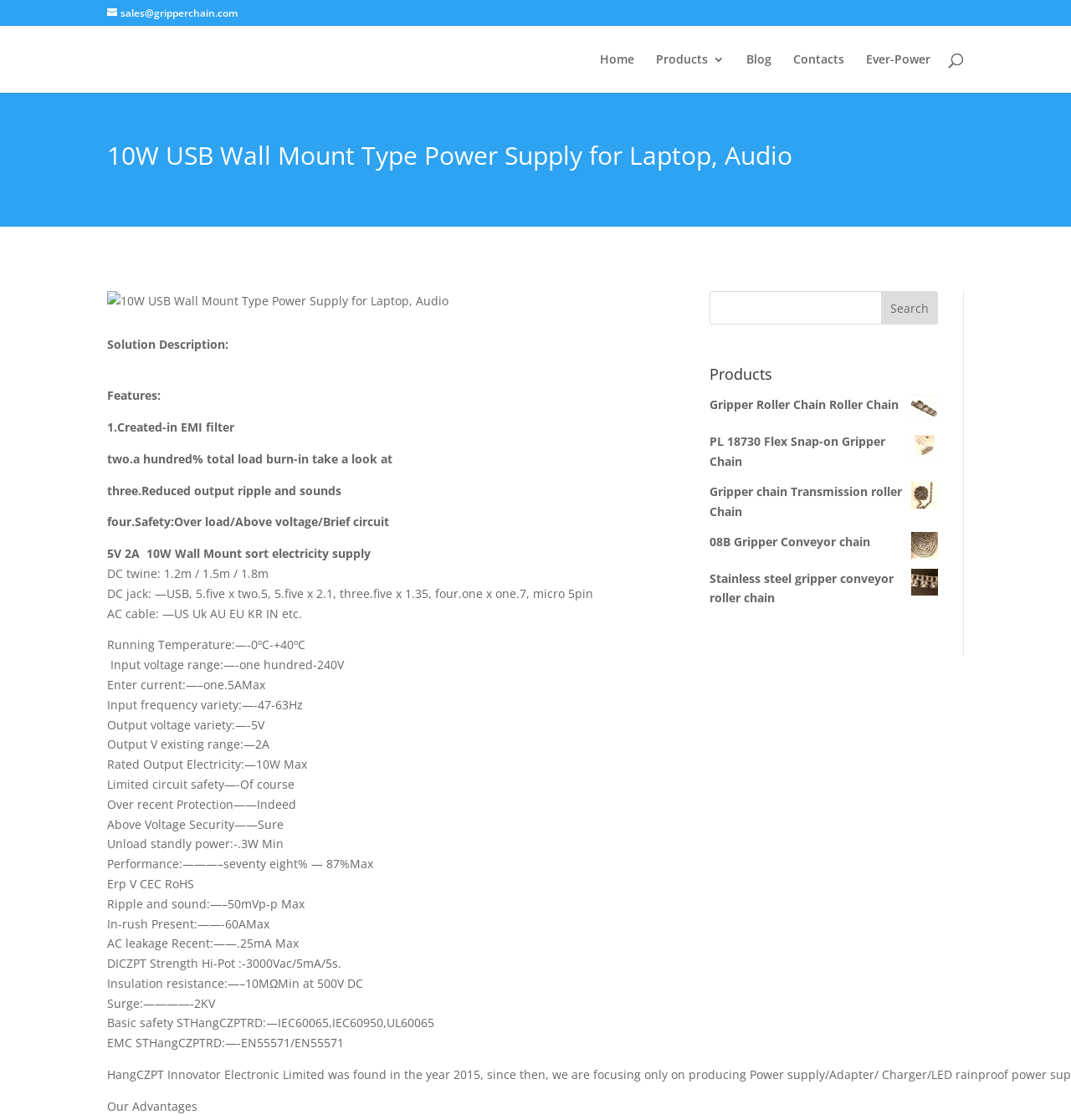Specify the bounding box coordinates of the element's area that should be clicked to execute the given instruction: "Contact sales via email". The coordinates should be four float numbers between 0 and 1, i.e., [left, top, right, bottom].

[0.1, 0.005, 0.222, 0.018]